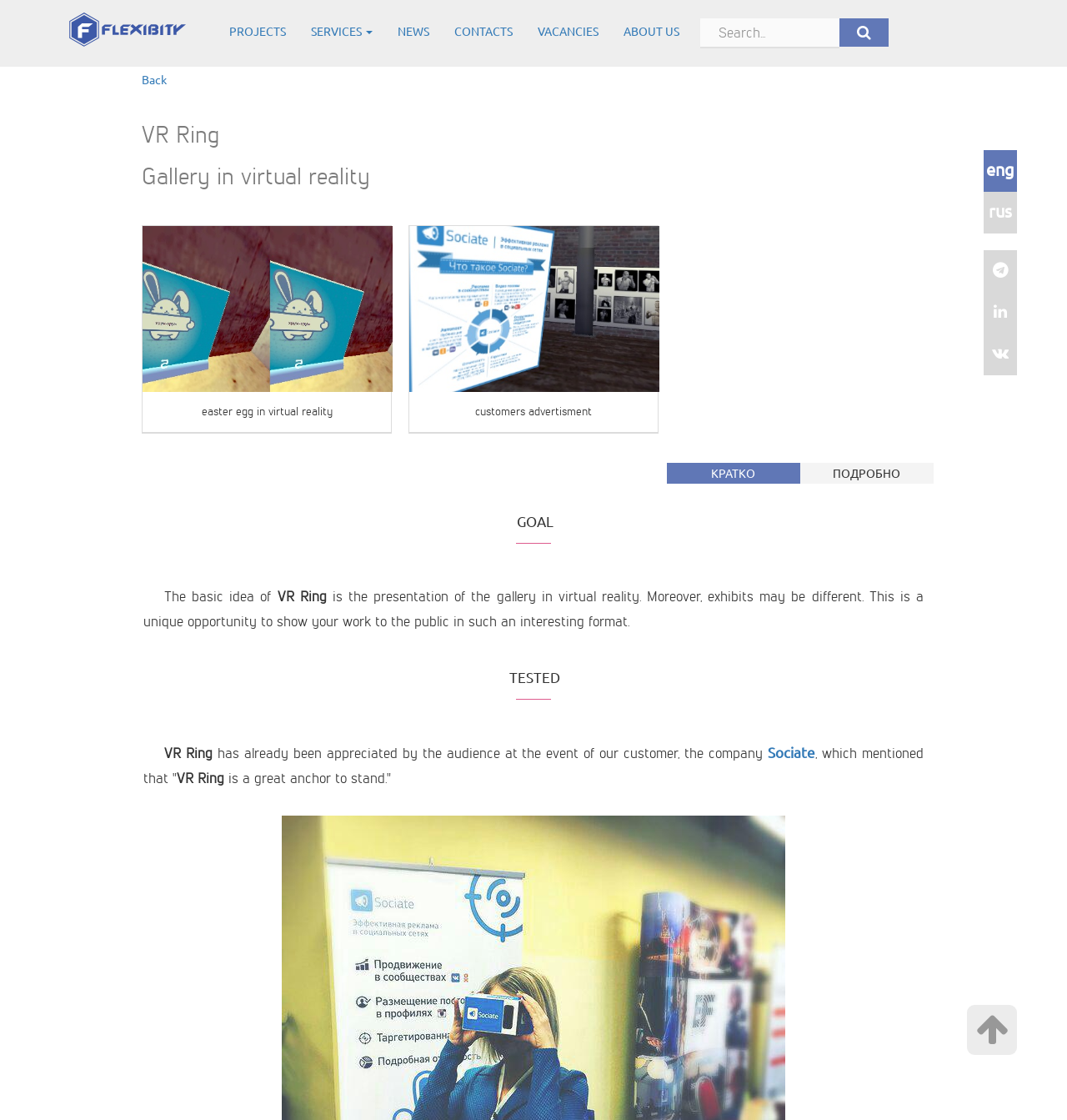Describe the entire webpage, focusing on both content and design.

The webpage is a virtual reality gallery platform, titled "VR Ring|Gallery in virtual reality – Flexibity". At the top left corner, there is a Flexibity logo, which is an image linked to the company's homepage. 

Below the logo, there is a navigation menu with six links: "PROJECTS", "SERVICES", "NEWS", "СONTACTS", "VACANCIES", and "ABOUT US", arranged horizontally from left to right. 

To the right of the navigation menu, there is a search bar with a text box and a search button. The search button is currently disabled.

Below the navigation menu, there is a "Back" link, followed by two lines of text: "VR Ring" and "Gallery in virtual reality". 

On the left side of the page, there is a large image of a project, accompanied by a brief description: "easter egg in virtual reality". To the right of this image, there is another project image with a description: "customers advertisment".

Further down the page, there are two buttons: "КРАТКО" (meaning "briefly" in Russian) and "ПОДРОБНО" (meaning "in detail" in Russian).

Below these buttons, there is a section titled "GOAL", which describes the basic idea of VR Ring. The text explains that VR Ring is a unique opportunity to present a gallery in virtual reality, with exhibits that may be different.

Next, there is a section titled "TESTED", which mentions that VR Ring has already been appreciated by the audience at an event of a customer company, Sociate. The company is quoted as saying that VR Ring is a great anchor to stand.

At the bottom right corner of the page, there are four links: "eng" for English, "rus" for Russian, and two social media links.